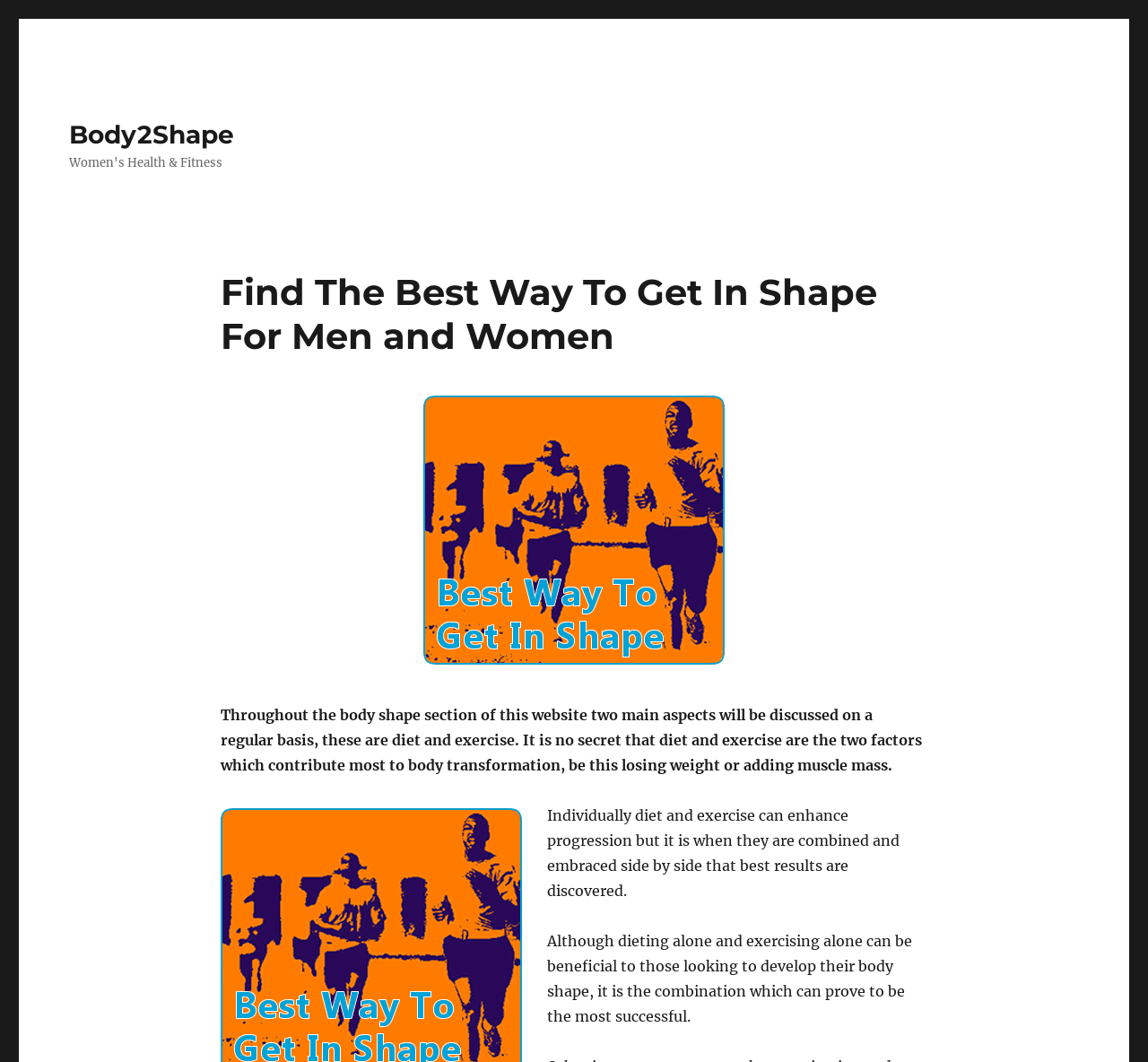Extract the main heading text from the webpage.

Find The Best Way To Get In Shape For Men and Women